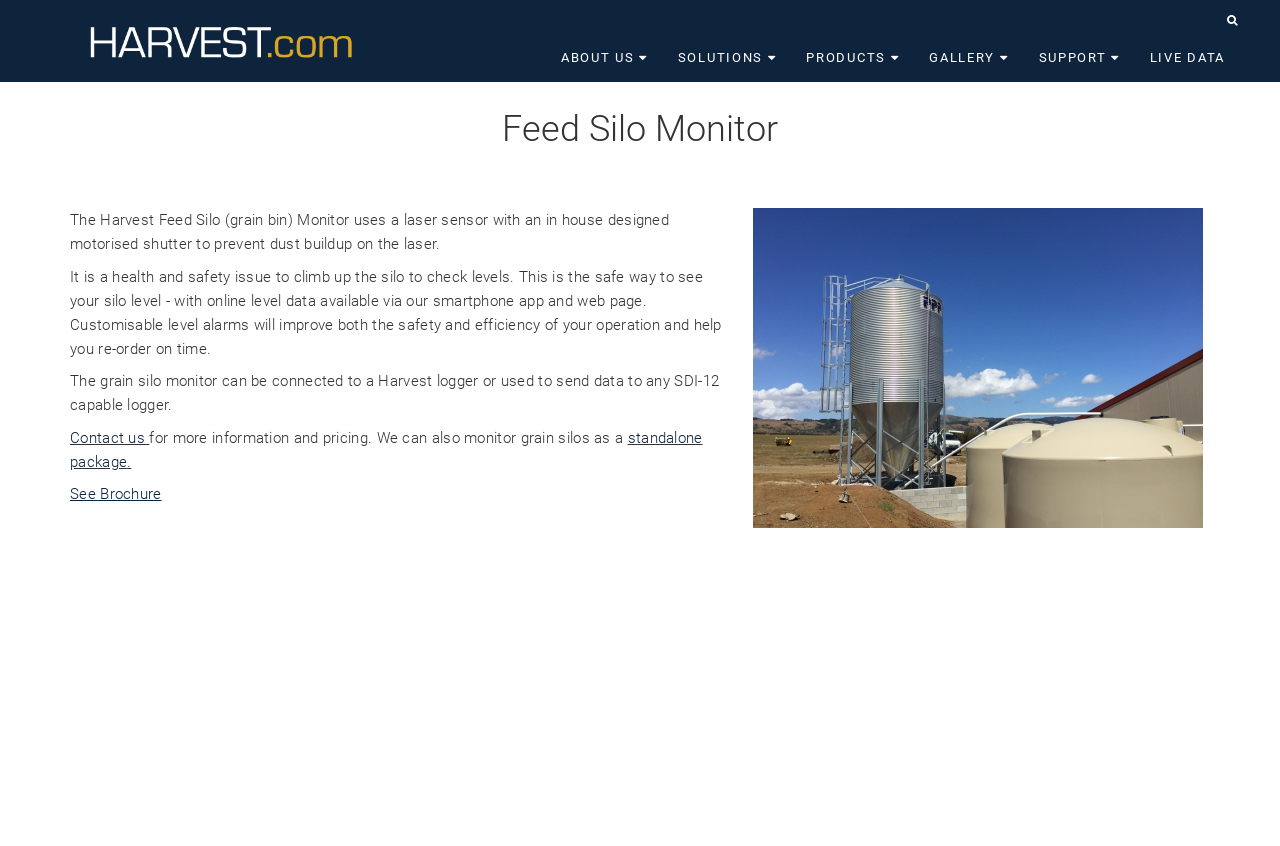Offer an extensive depiction of the webpage and its key elements.

The webpage is about the Feed Silo Monitor, a product offered by HARVEST.com. At the top left, there is a link to HARVEST.com, accompanied by an image with the same name. On the top right, there are several links, including ABOUT US, SOLUTIONS, PRODUCTS, GALLERY, SUPPORT, and LIVE DATA, each with a small icon. 

Below the top navigation links, there is a heading that reads "Feed Silo Monitor". Underneath the heading, there are three paragraphs of text that describe the product's features and benefits. The first paragraph explains how the monitor uses a laser sensor with a motorized shutter to prevent dust buildup. The second paragraph highlights the safety and efficiency benefits of using the monitor, including online level data and customizable level alarms. The third paragraph mentions that the monitor can be connected to a Harvest logger or used to send data to any SDI-12 capable logger.

On the left side of the page, there is a section with a link to "Contact us" and some additional text that invites users to contact them for more information and pricing. There is also a link to a standalone package and a link to "See Brochure" below.